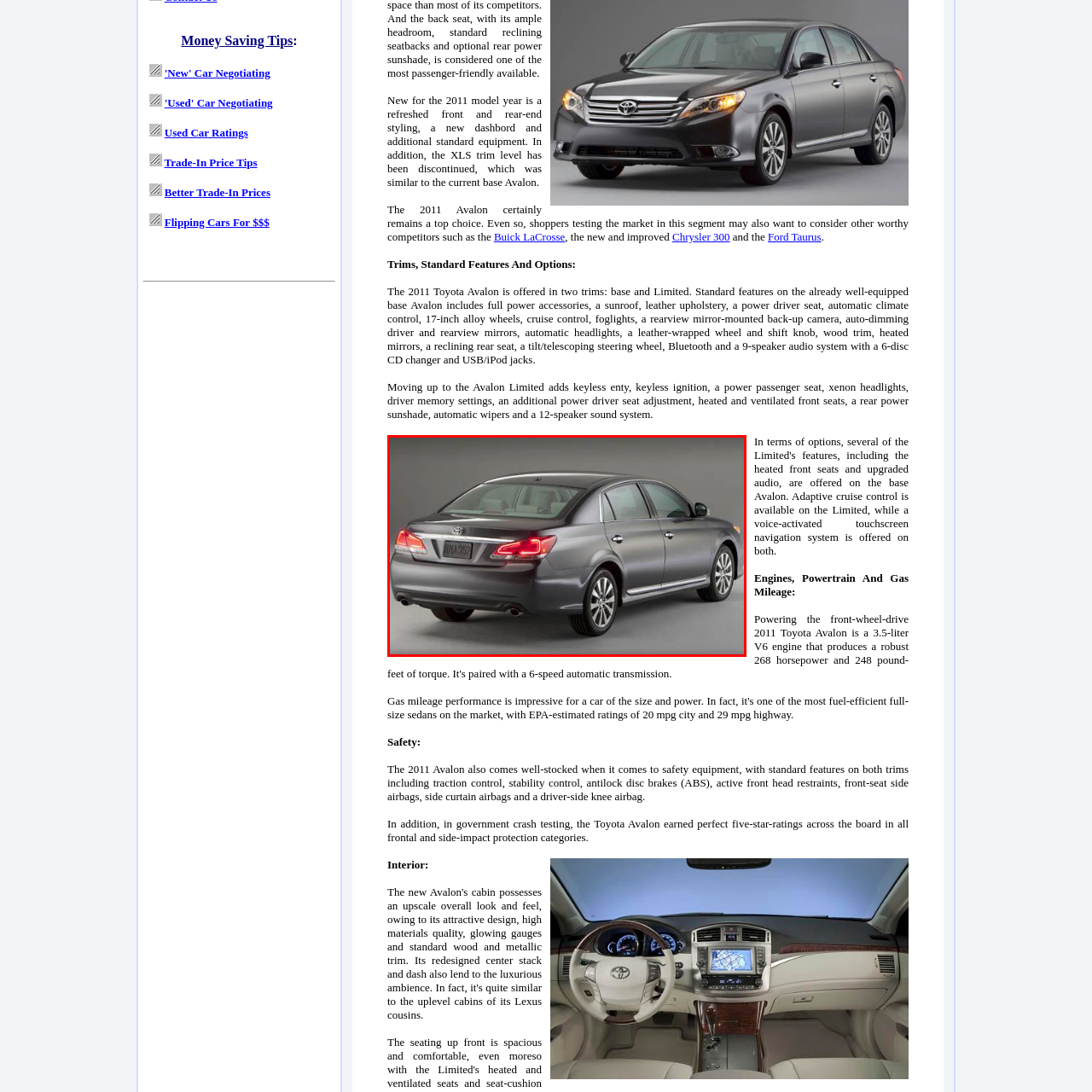Draft a detailed caption for the image located inside the red outline.

The image showcases the rear view of the 2011 Toyota Avalon Limited, highlighting its sleek and refined design. The vehicle's streamlined silhouette is accentuated by sophisticated curves and a polished finish, emphasizing its upscale appearance. The rear features stylish taillights that blend seamlessly into the overall design, enhancing both aesthetics and visibility. The thoughtful integration of chrome accents along the side adds a touch of elegance, while the spacious interior is suggested through the large rear windows, hinting at the comfort and luxury within. This model represents a combination of performance and sophistication, making it a prominent choice in the full-size sedan market.